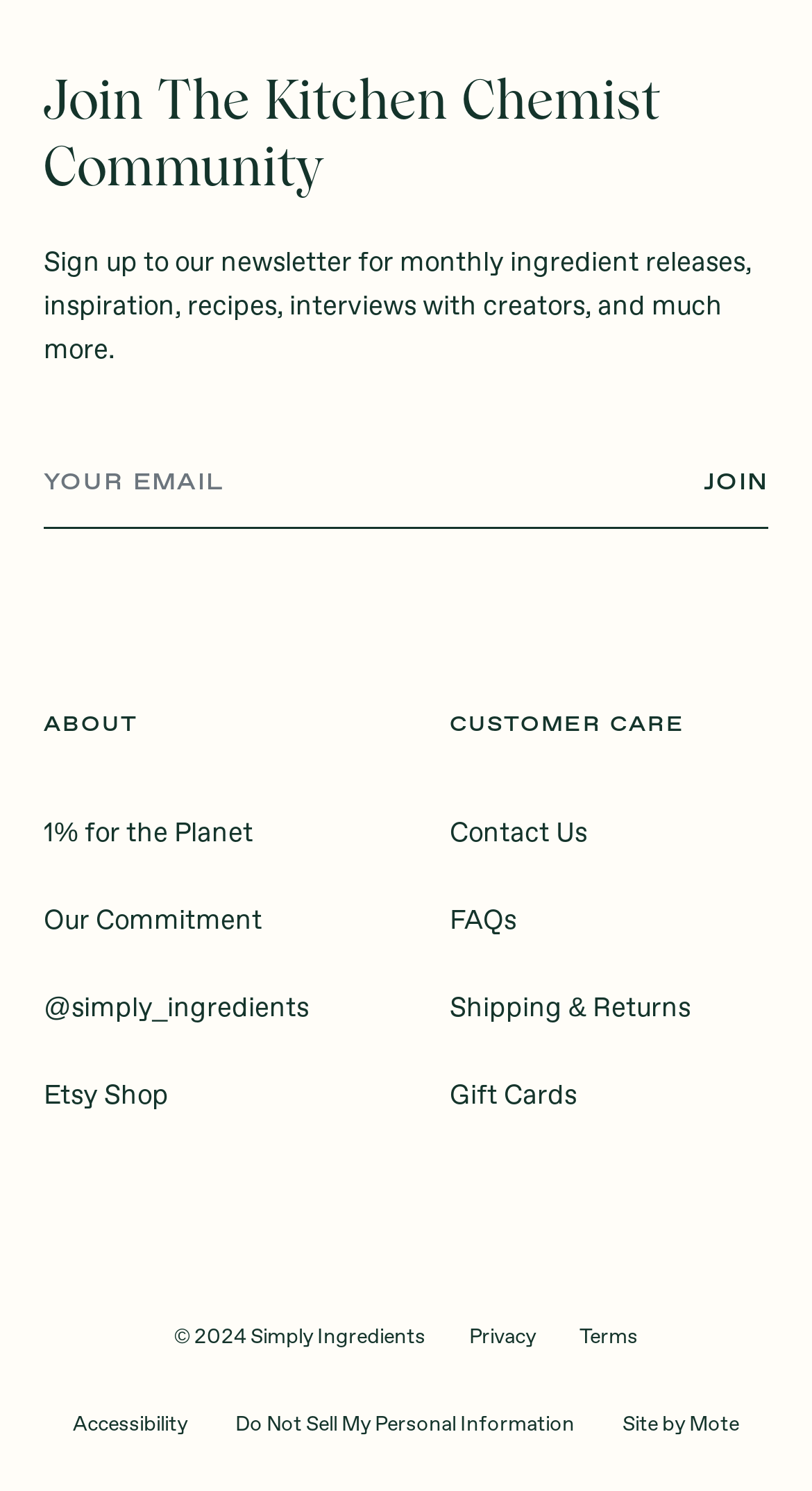Identify the bounding box coordinates of the clickable region required to complete the instruction: "Contact customer care". The coordinates should be given as four float numbers within the range of 0 and 1, i.e., [left, top, right, bottom].

[0.554, 0.478, 0.844, 0.492]